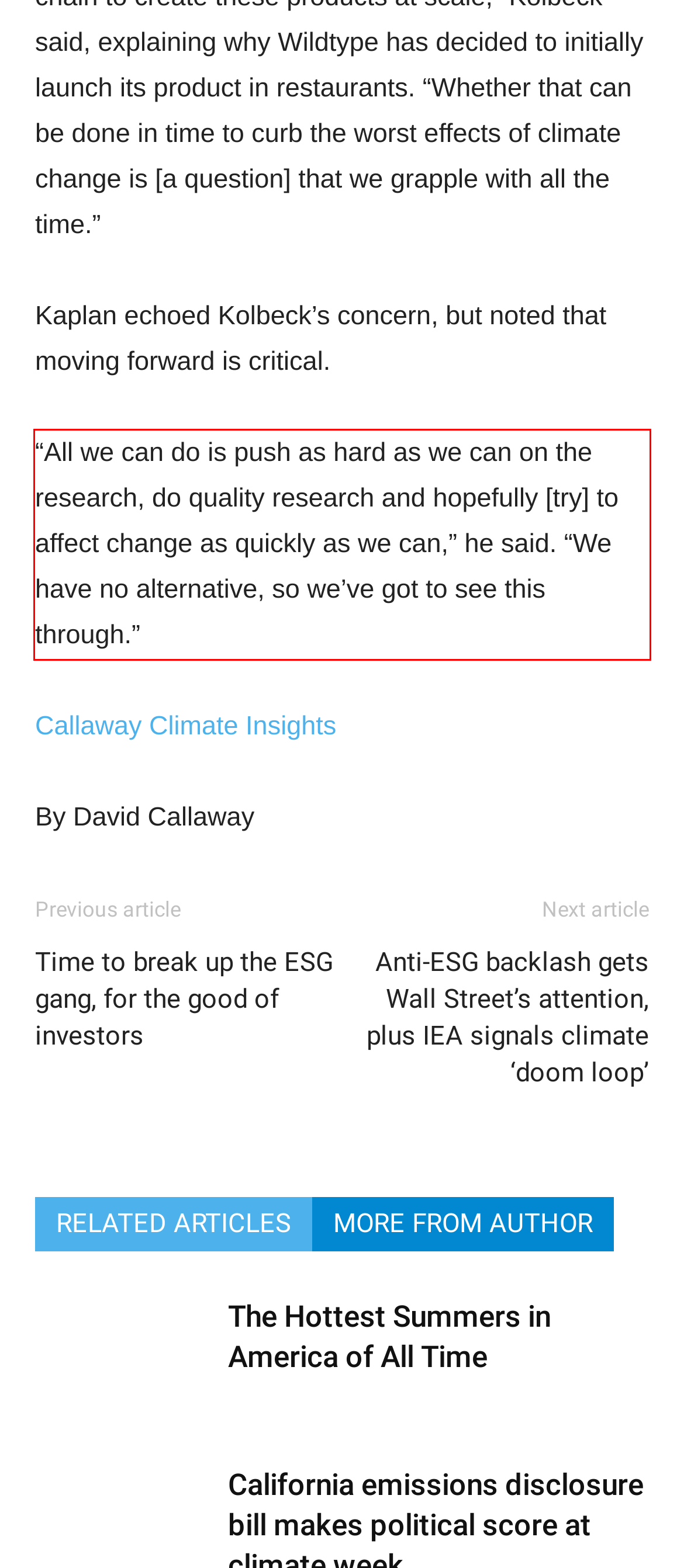Please look at the webpage screenshot and extract the text enclosed by the red bounding box.

“All we can do is push as hard as we can on the research, do quality research and hopefully [try] to affect change as quickly as we can,” he said. “We have no alternative, so we’ve got to see this through.”